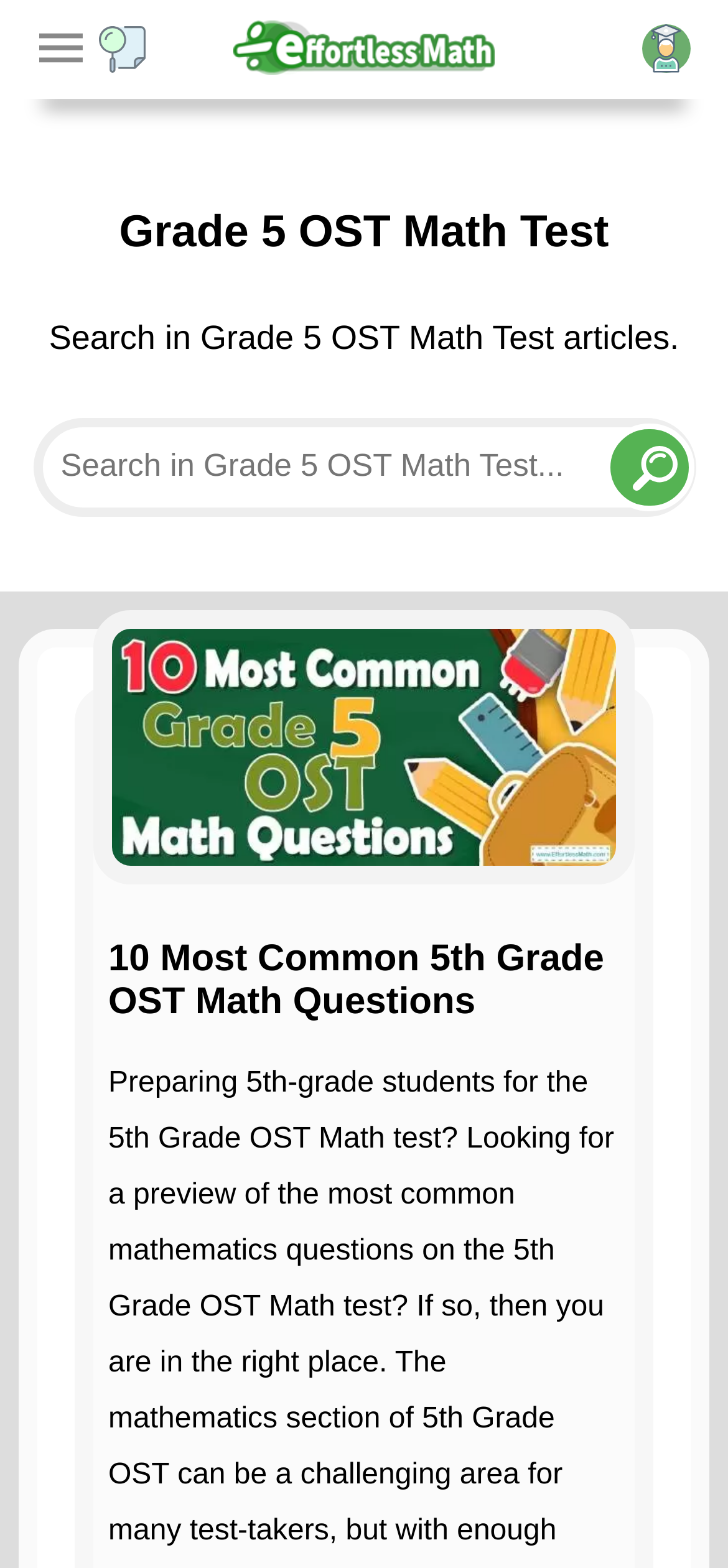Can you locate the main headline on this webpage and provide its text content?

Grade 5 OST Math Test